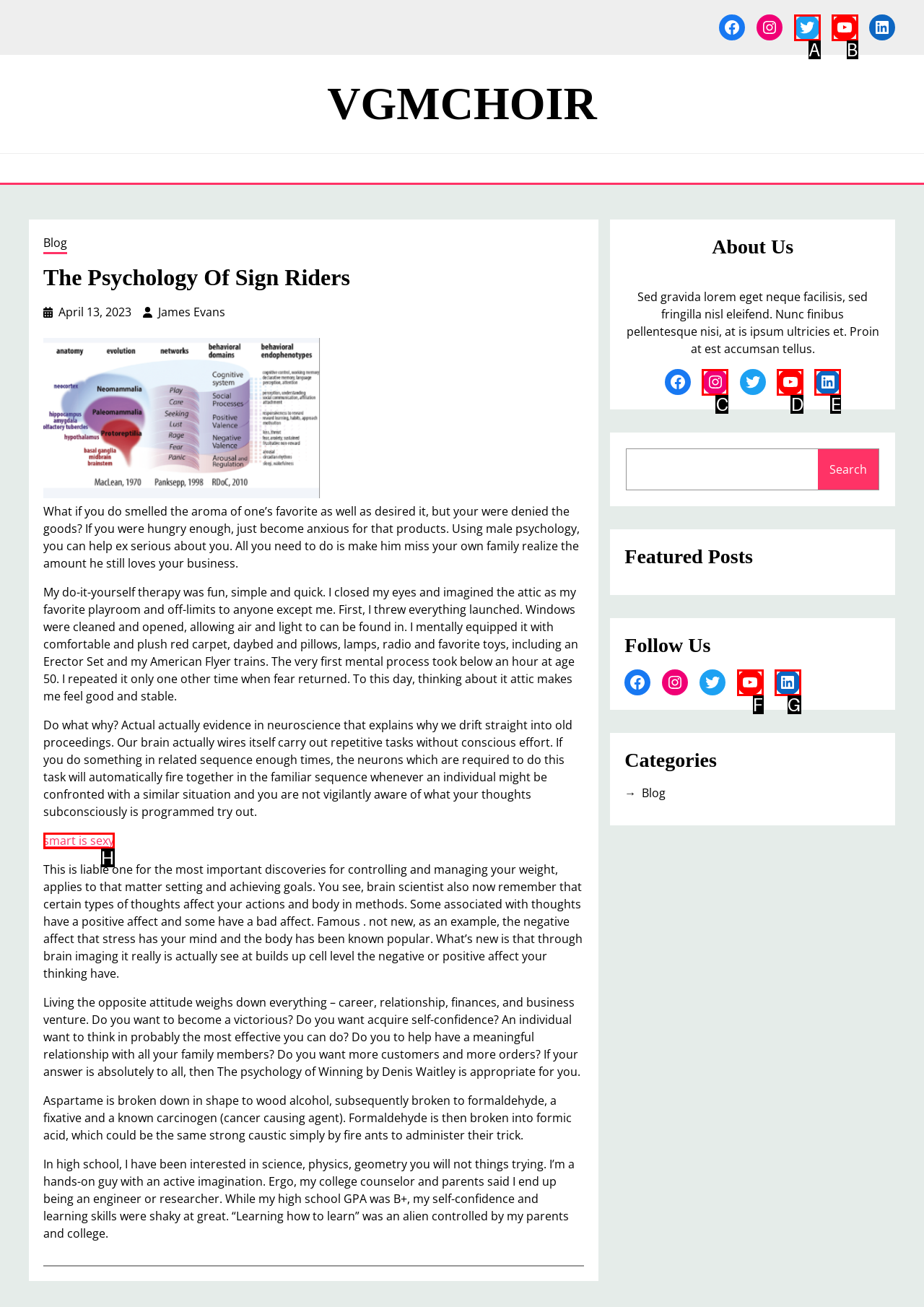From the given choices, determine which HTML element matches the description: smart is sexy. Reply with the appropriate letter.

H